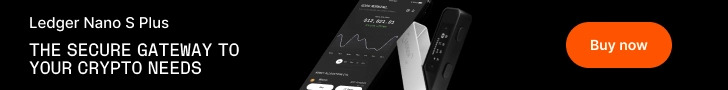What is the wallet used for?
Based on the image content, provide your answer in one word or a short phrase.

Monitoring and managing digital assets